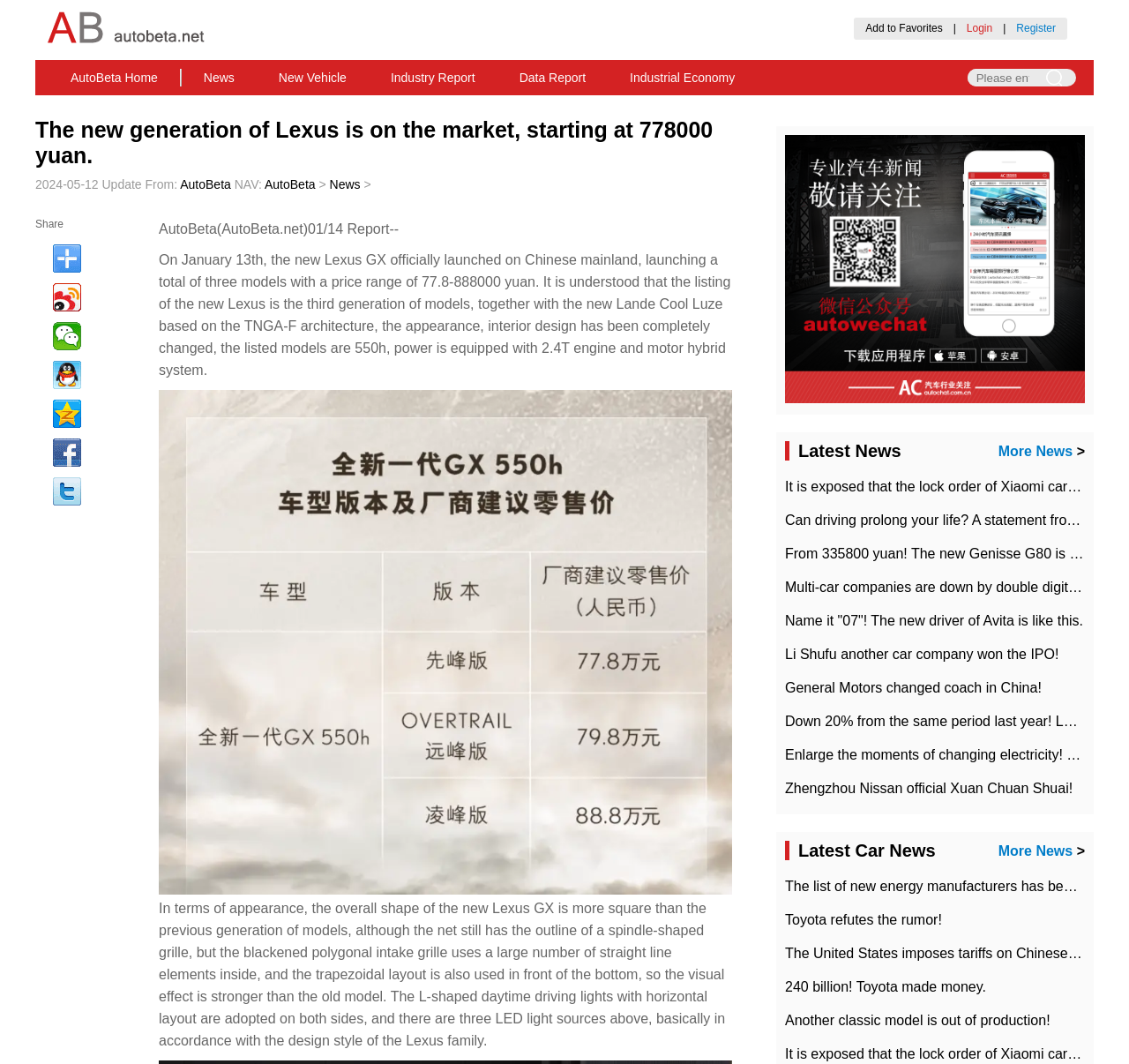What is the function of the textbox at the top right corner?
Based on the visual details in the image, please answer the question thoroughly.

The textbox at the top right corner has a placeholder text 'Please enter keywords', indicating that it is used for searching or entering keywords on the website.